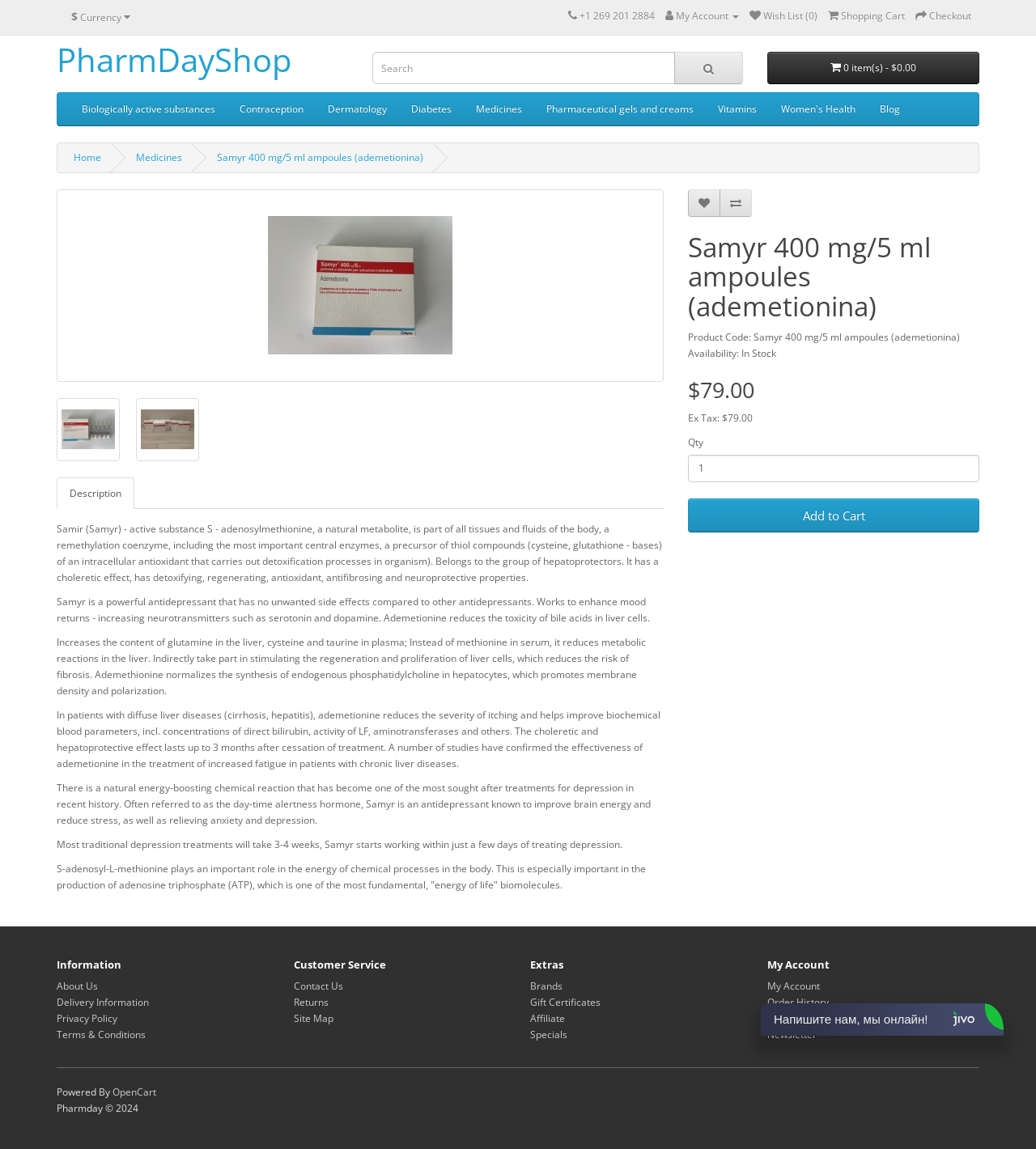Extract the bounding box coordinates of the UI element described by: "0 item(s) - $0.00". The coordinates should include four float numbers ranging from 0 to 1, e.g., [left, top, right, bottom].

[0.74, 0.045, 0.945, 0.073]